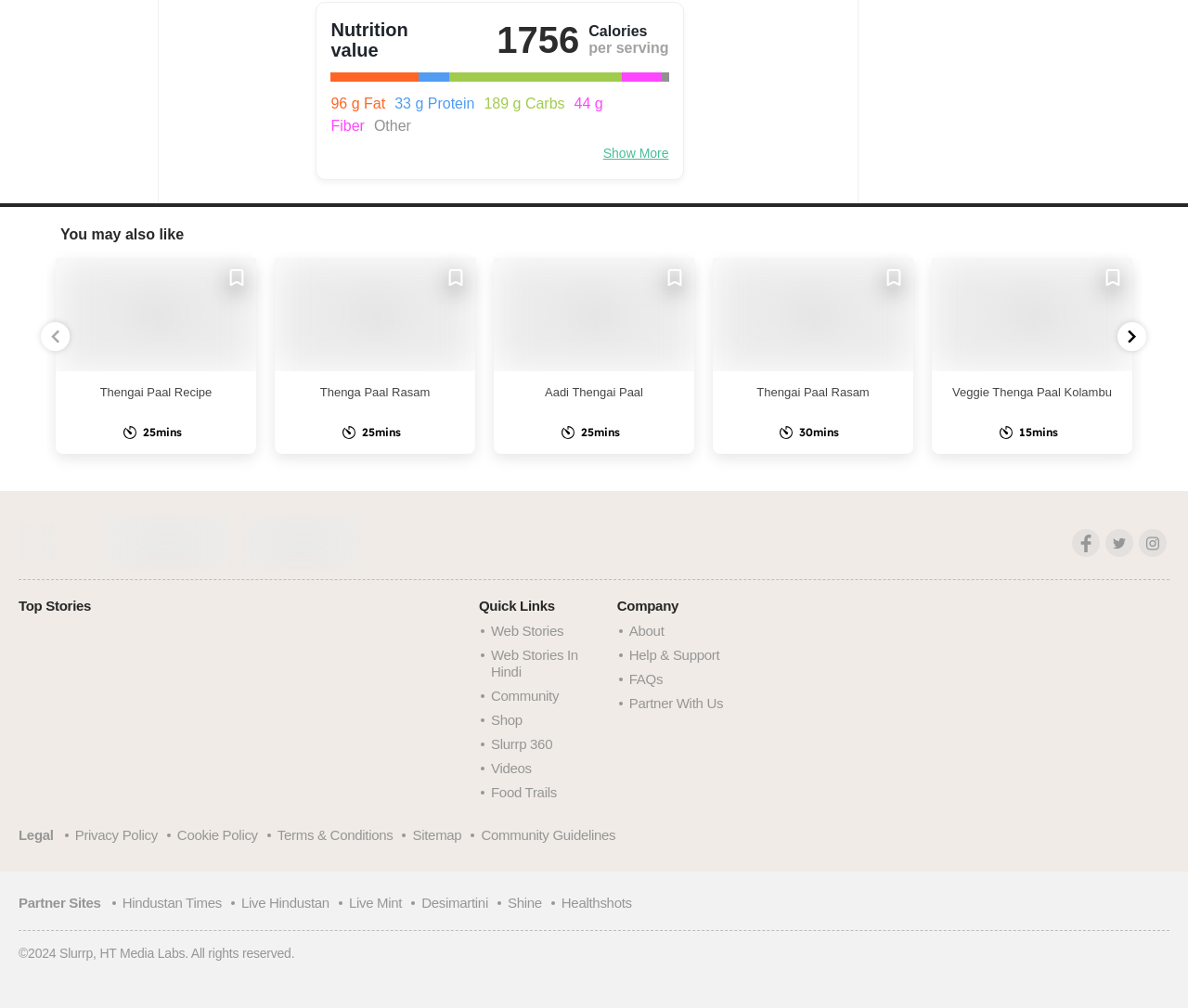How many recipe options are shown?
Please ensure your answer is as detailed and informative as possible.

There are five recipe options shown on the webpage, each with an image, name, and cooking time. They are Thengai paal recipe, Thenga Paal Rasam, Aadi Thengai Paal, Thengai Paal Rasam, and Veggie Thenga Paal Kolambu.